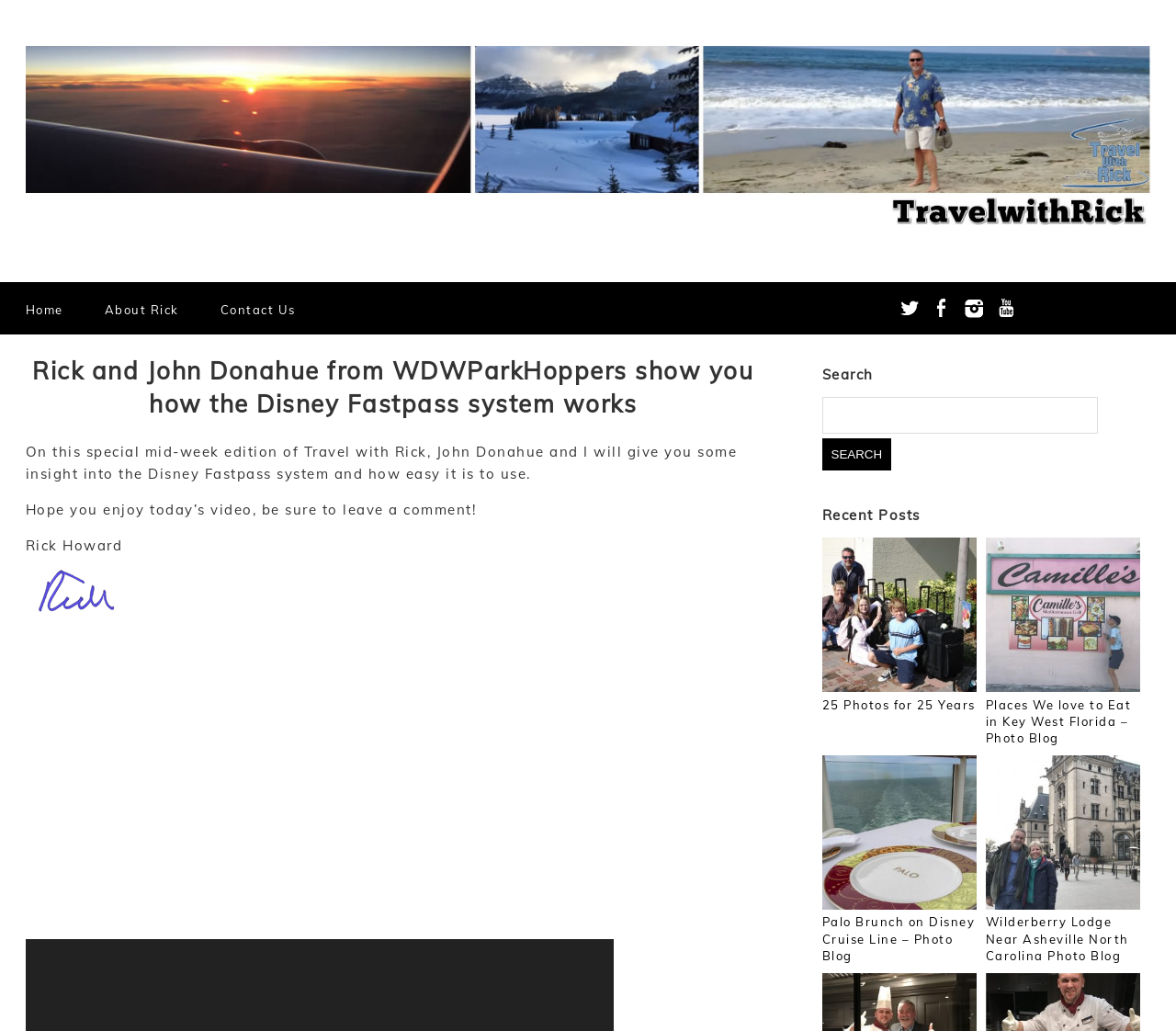Give a comprehensive overview of the webpage, including key elements.

This webpage is about Travel with Rick, a travel-related website. At the top left corner, there is a logo image and a link to the homepage. Next to the logo, there are links to "About Rick" and "Contact Us". On the top right corner, there are social media links, including Twitter, Facebook, Instagram, and YouTube, each represented by an image.

Below the top navigation bar, there is a main heading that reads "Rick and John Donahue from WDWParkHoppers show you how the Disney Fastpass system works". Underneath the heading, there is a paragraph of text that describes the content of the webpage, which is about the Disney Fastpass system. 

Further down, there is a section with a heading "Search" on the right side of the page. This section contains a search bar with a placeholder text "Search for:" and a search button. 

On the right side of the page, there is another section with a heading "Recent Posts". This section lists several links to recent blog posts, including "25 Photos for 25 Years", "Places We love to Eat in Key West Florida – Photo Blog", "Palo Brunch on Disney Cruise Line – Photo Blog", and "Wilderberry Lodge Near Asheville North Carolina Photo Blog".

At the bottom of the page, there is a video player with a heading "Video Player". Above the video player, there is a signature image "ricksig100" and a text "Rick Howard".